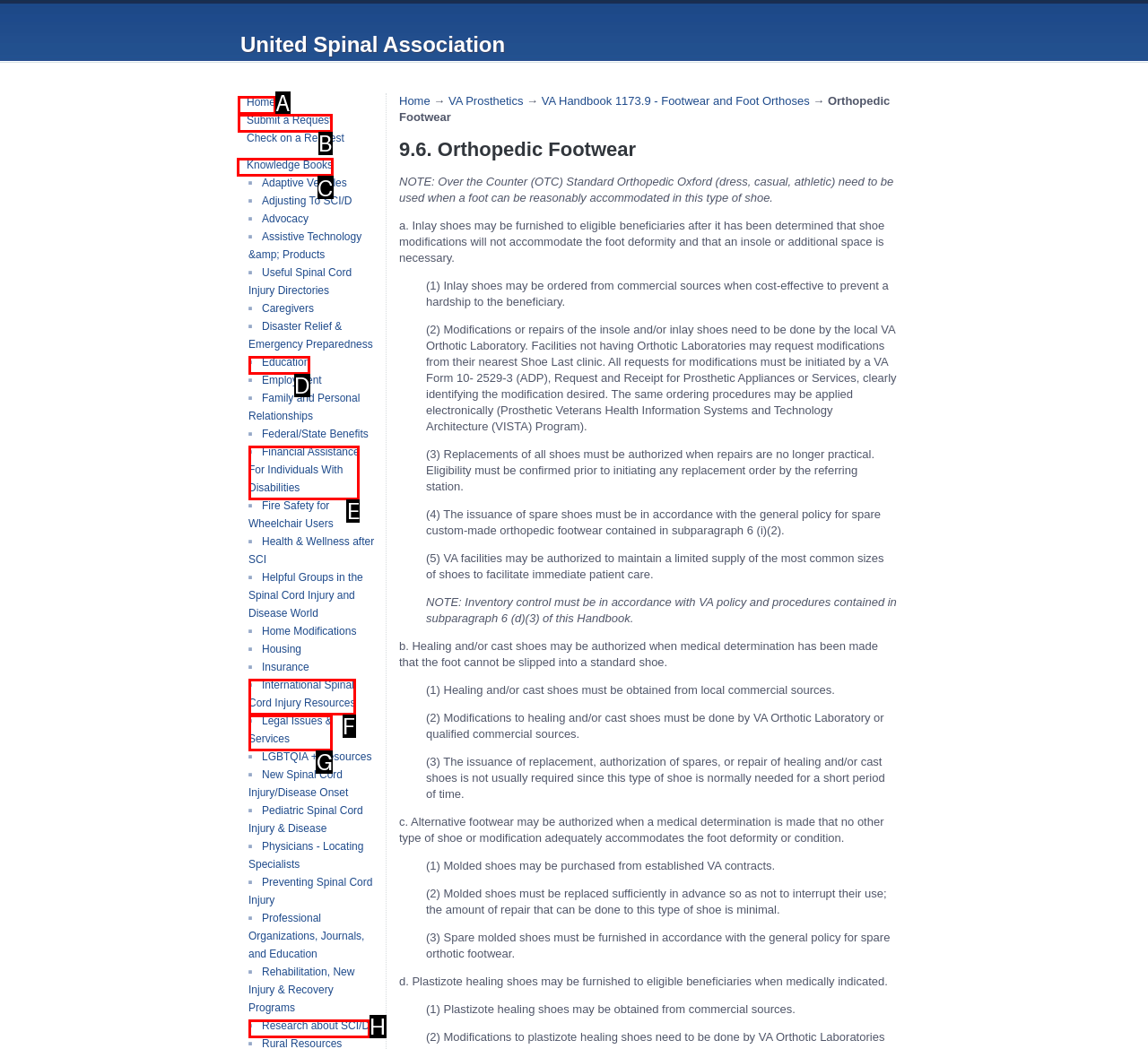Tell me which option I should click to complete the following task: Click on 'Knowledge Books'
Answer with the option's letter from the given choices directly.

C